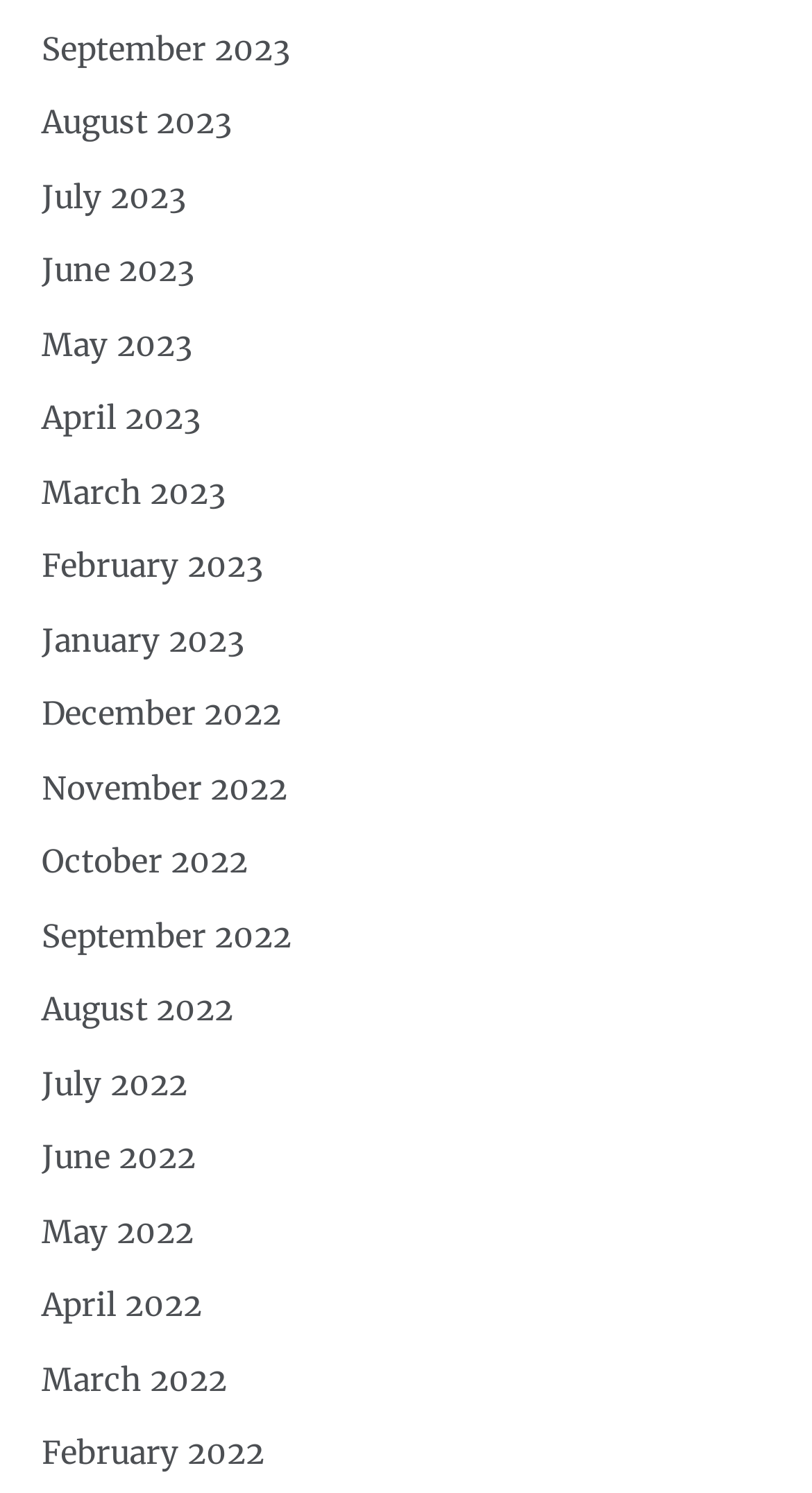How many months are listed?
Using the visual information, respond with a single word or phrase.

18